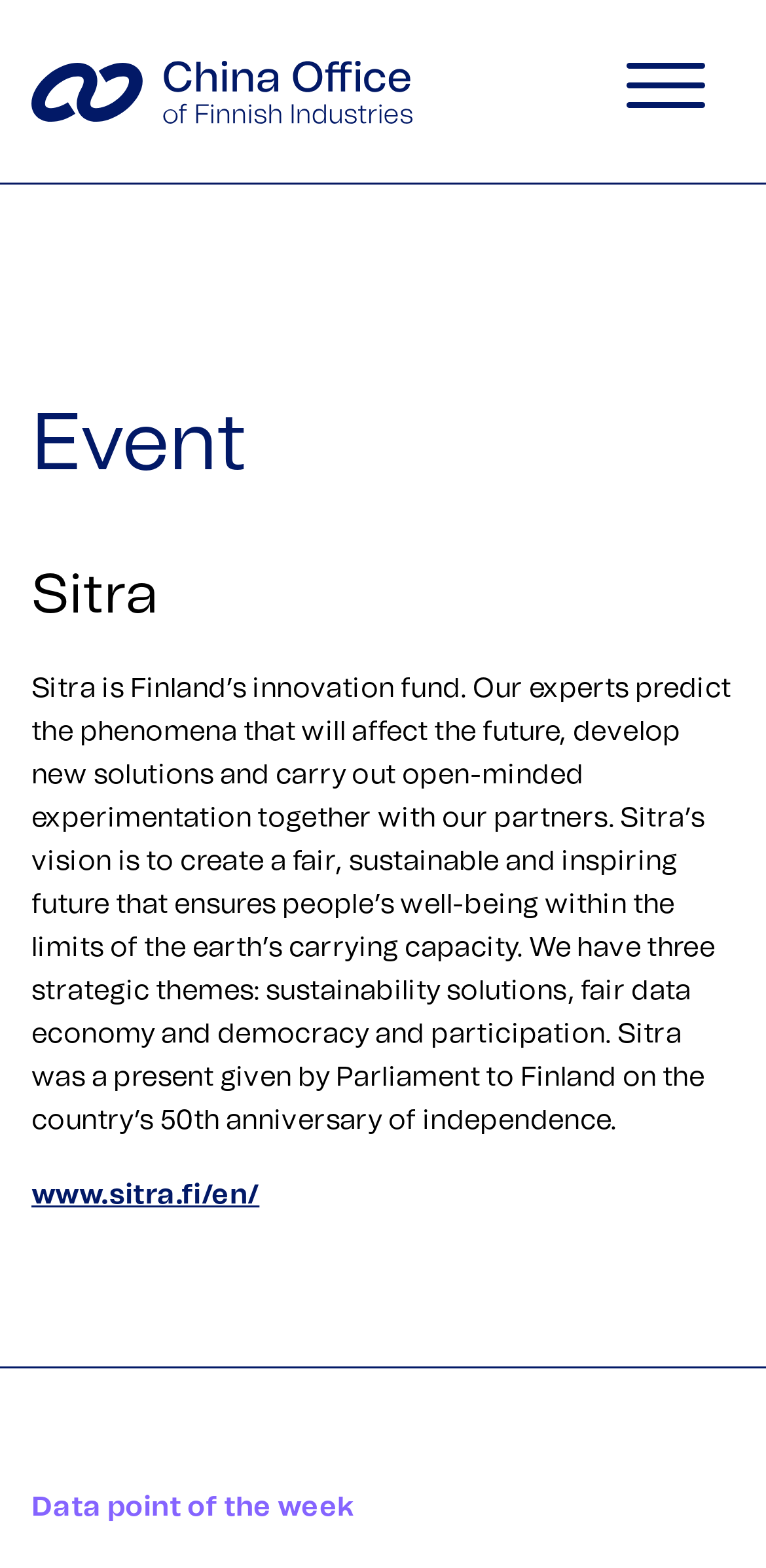Please mark the clickable region by giving the bounding box coordinates needed to complete this instruction: "Click the 'Home' link".

[0.437, 0.21, 0.563, 0.232]